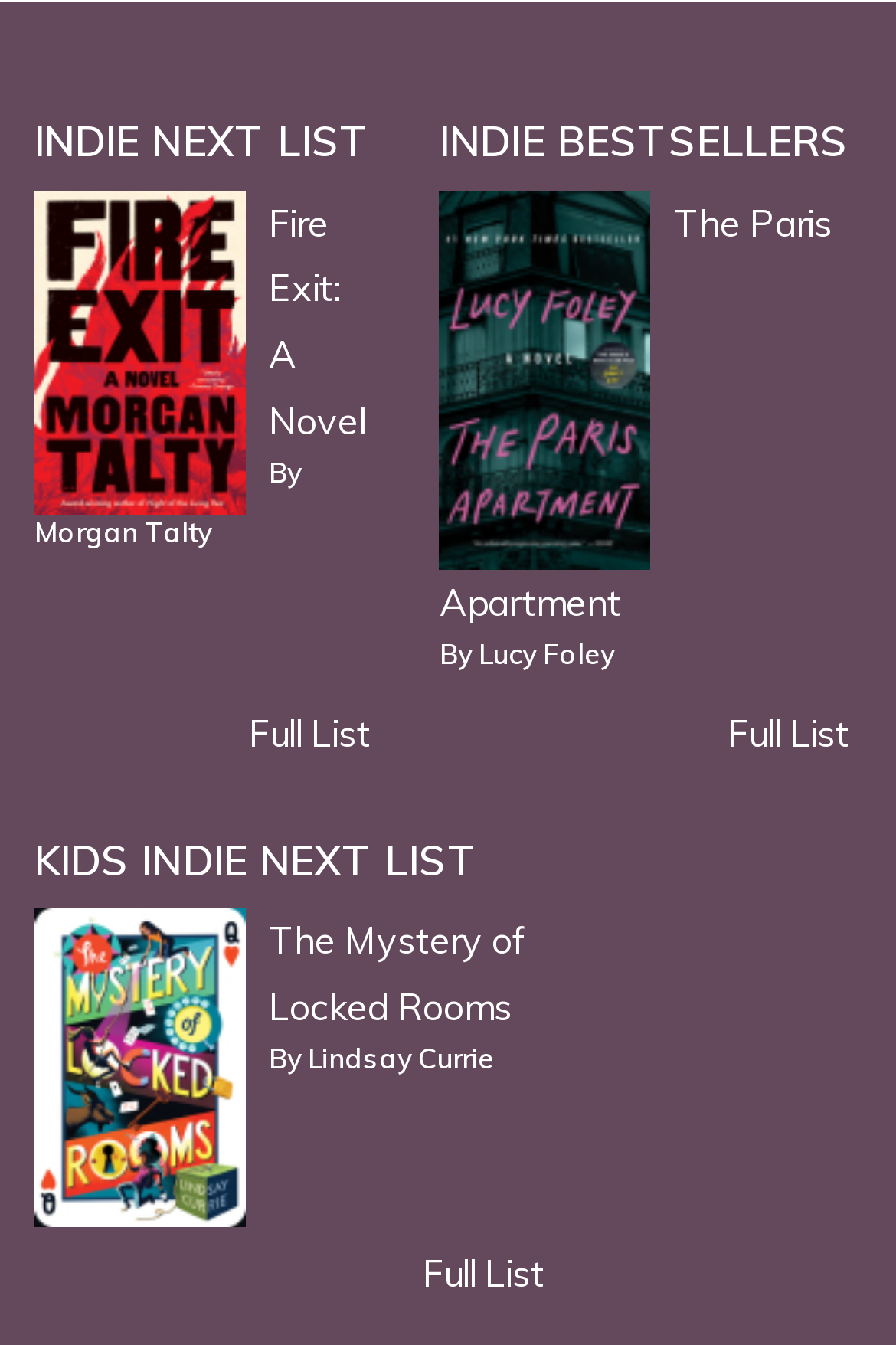Please reply with a single word or brief phrase to the question: 
What is the category of 'The Paris Apartment'?

INDIE BESTSELLERS